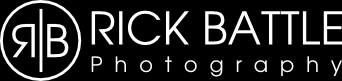Give a one-word or short phrase answer to the question: 
What does the logo embody?

Professional aesthetic